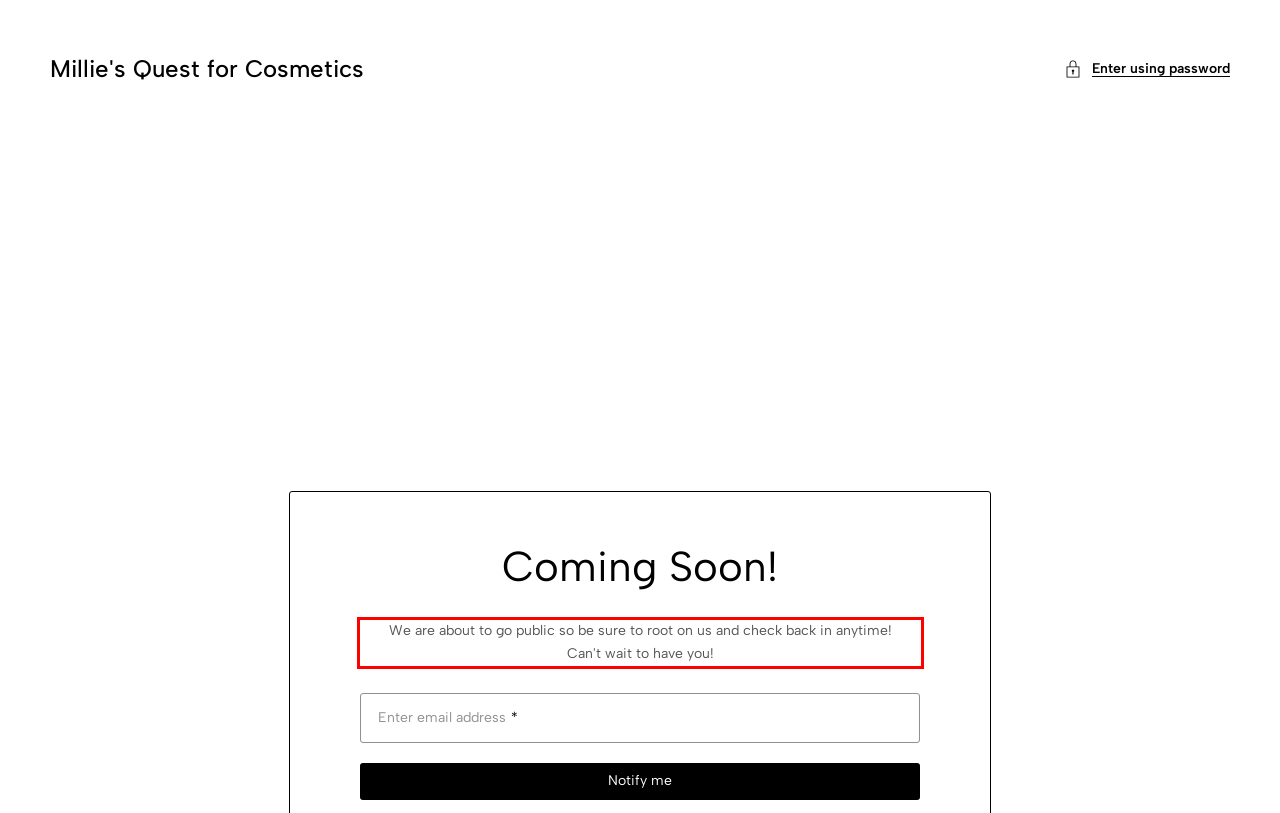Using the provided webpage screenshot, identify and read the text within the red rectangle bounding box.

We are about to go public so be sure to root on us and check back in anytime! Can't wait to have you!